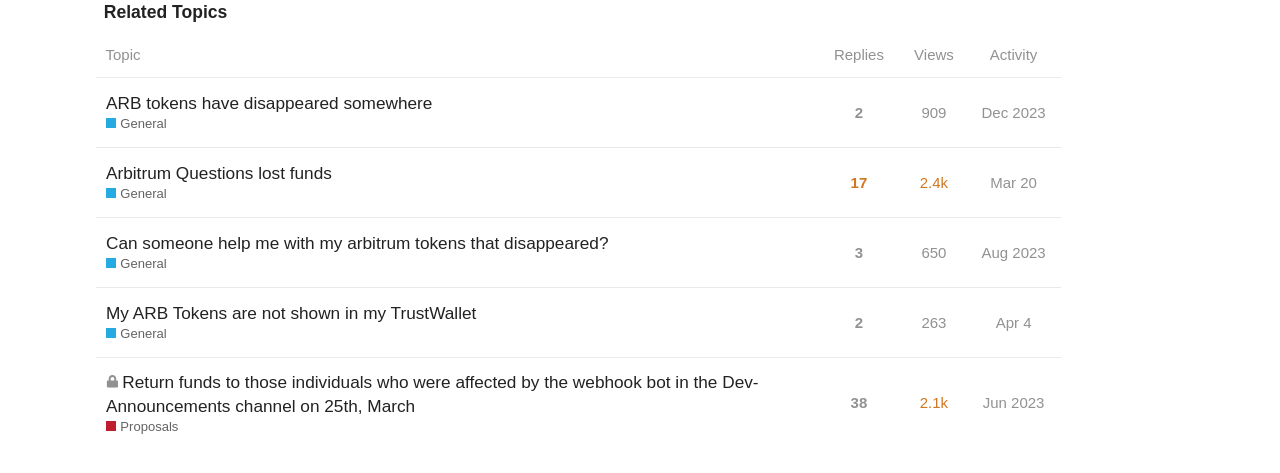How many replies does the second topic have?
Based on the visual details in the image, please answer the question thoroughly.

I examined the second row of the table and found the information 'This topic has 17 replies with a very high like to post ratio' in the second column.